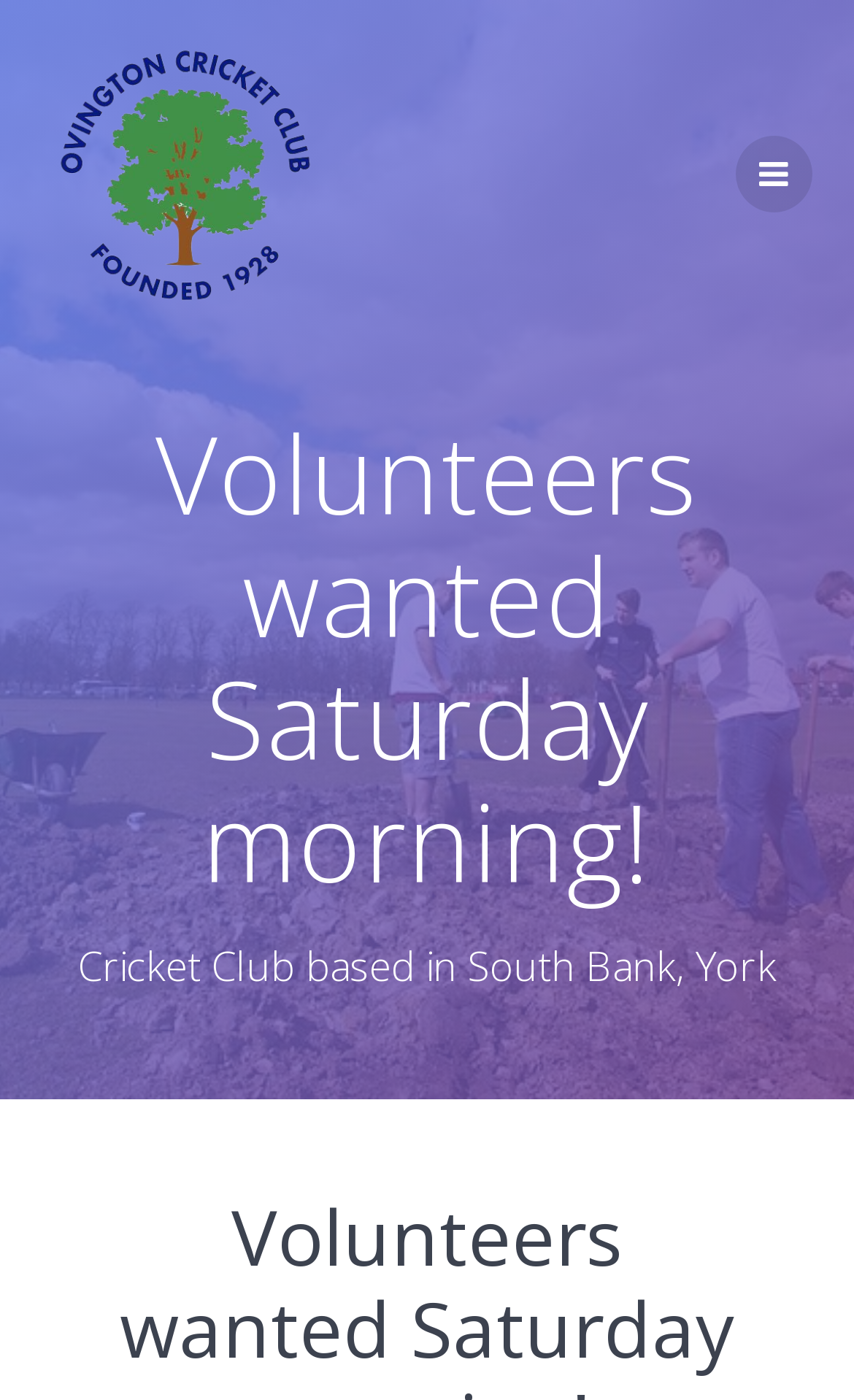From the webpage screenshot, identify the region described by alt="Ovington Cricket Club". Provide the bounding box coordinates as (top-left x, top-left y, bottom-right x, bottom-right y), with each value being a floating point number between 0 and 1.

[0.05, 0.022, 0.383, 0.225]